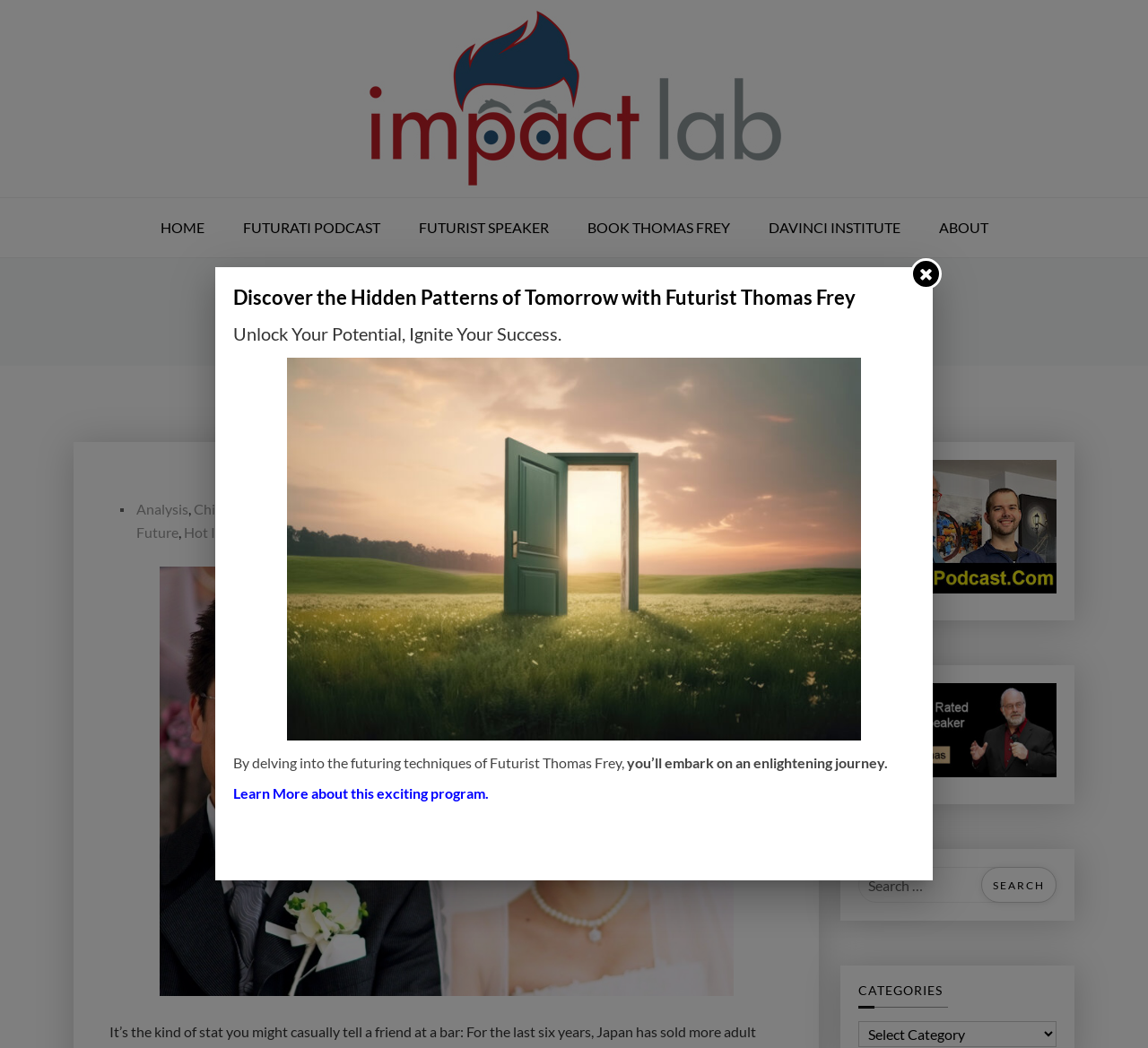Find the bounding box of the element with the following description: "Caramon Majere vs. He-Man". The coordinates must be four float numbers between 0 and 1, formatted as [left, top, right, bottom].

None